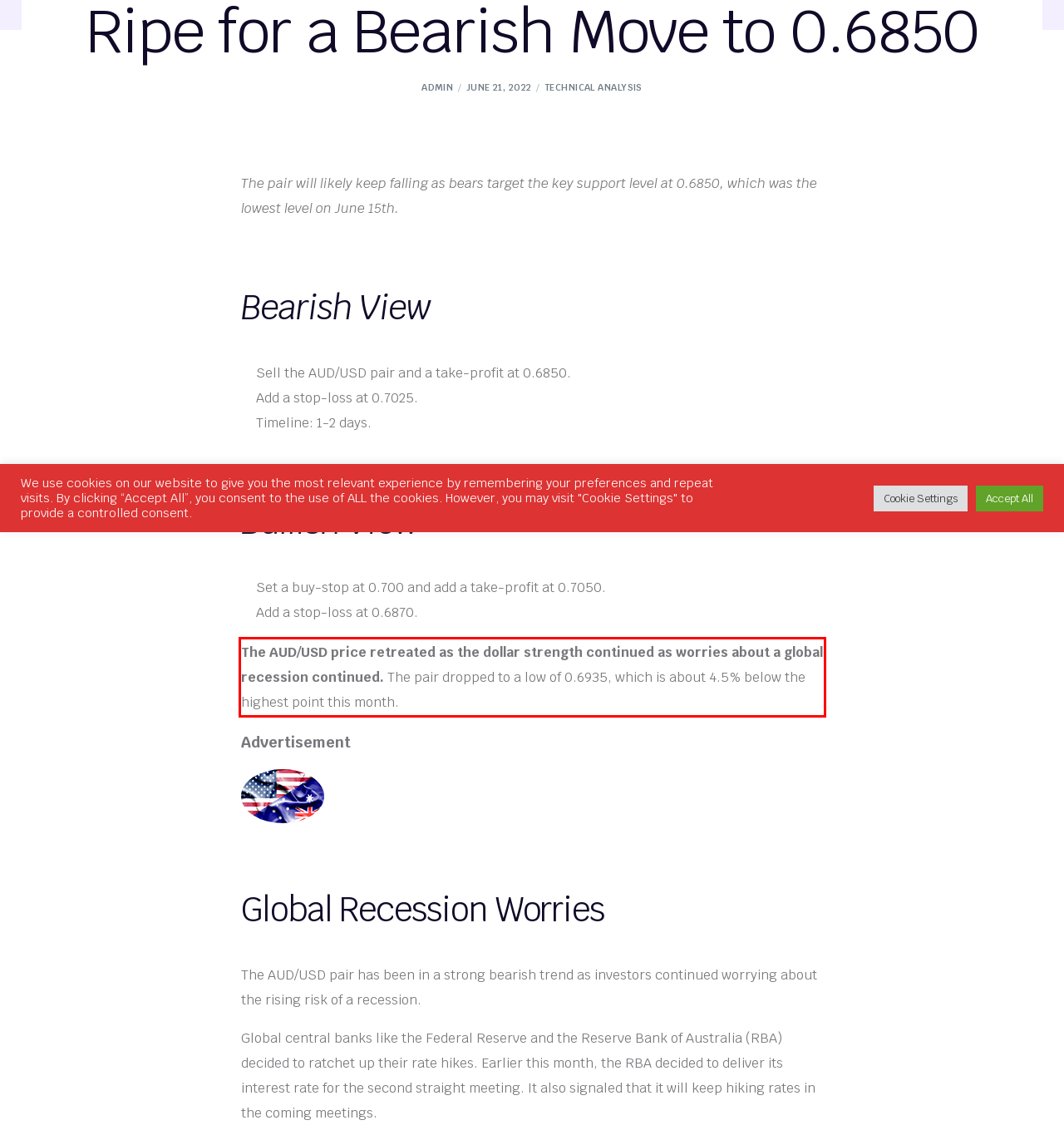Given the screenshot of the webpage, identify the red bounding box, and recognize the text content inside that red bounding box.

The AUD/USD price retreated as the dollar strength continued as worries about a global recession continued. The pair dropped to a low of 0.6935, which is about 4.5% below the highest point this month.